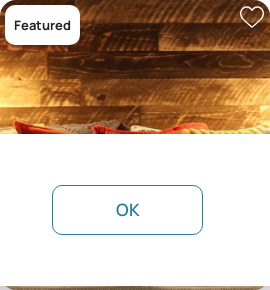Please provide a comprehensive response to the question based on the details in the image: Why is the property labeled 'Featured'?

The 'Featured' label indicates that this property has been highlighted, possibly due to its unique features or popularity among visitors, which suggests that it stands out from other properties.